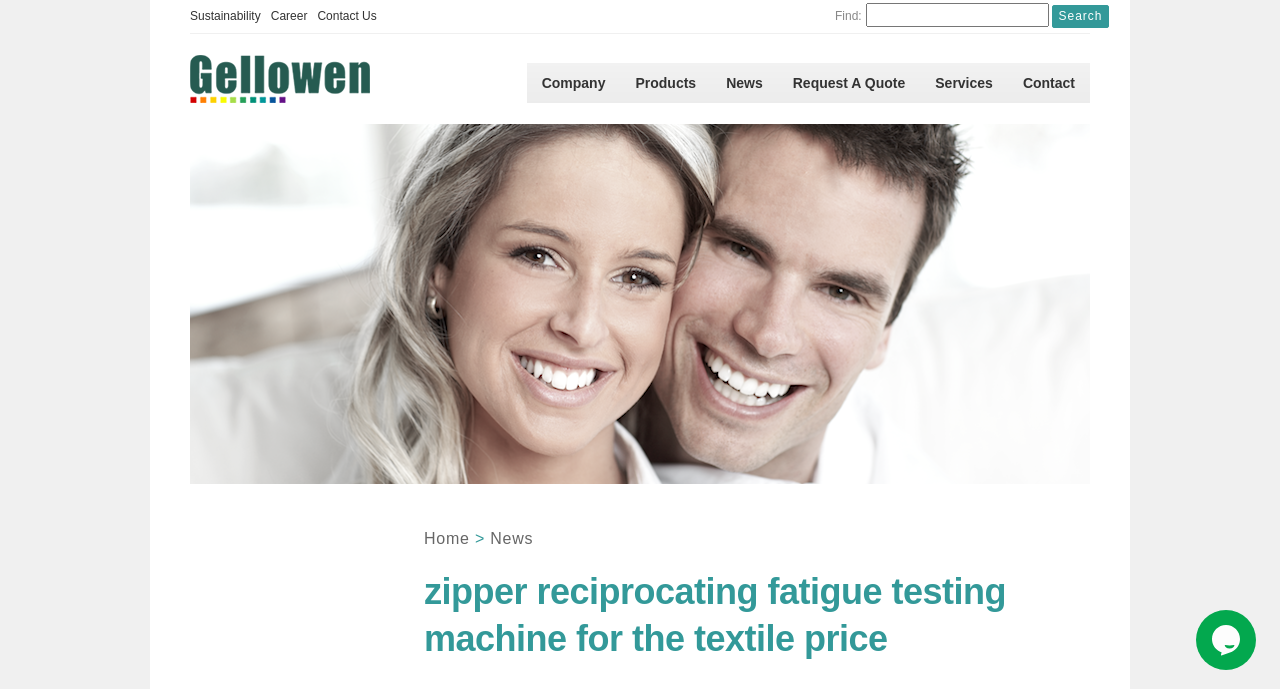Answer this question using a single word or a brief phrase:
What is the company name?

Gellowen